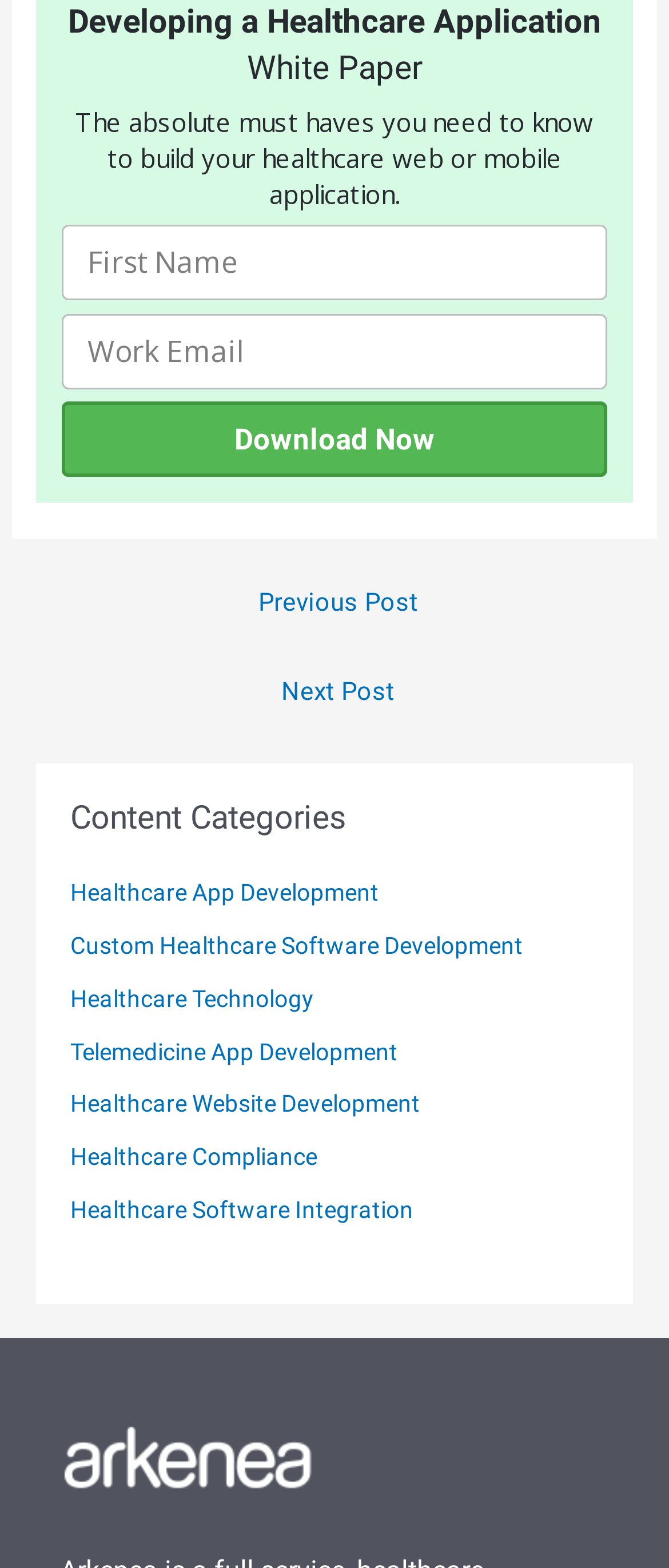Can you find the bounding box coordinates of the area I should click to execute the following instruction: "Go to previous post"?

[0.024, 0.368, 0.986, 0.405]